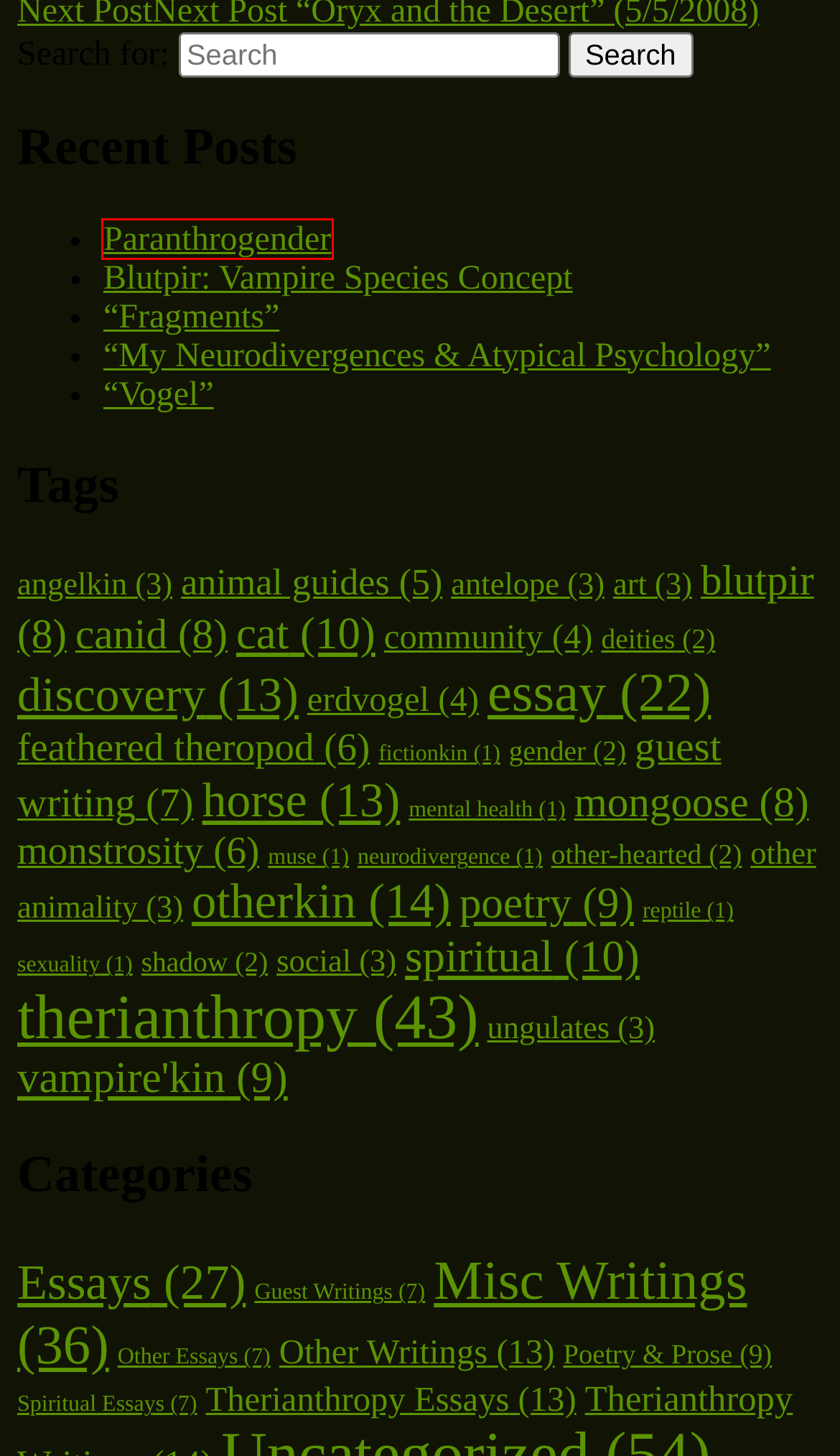You are presented with a screenshot of a webpage with a red bounding box. Select the webpage description that most closely matches the new webpage after clicking the element inside the red bounding box. The options are:
A. Poetry & Prose – The Sanctuary
B. Paranthrogender – The Sanctuary
C. Other Essays – The Sanctuary
D. other animality – The Sanctuary
E. horse – The Sanctuary
F. “Fragments” – The Sanctuary
G. erdvogel – The Sanctuary
H. gender – The Sanctuary

B